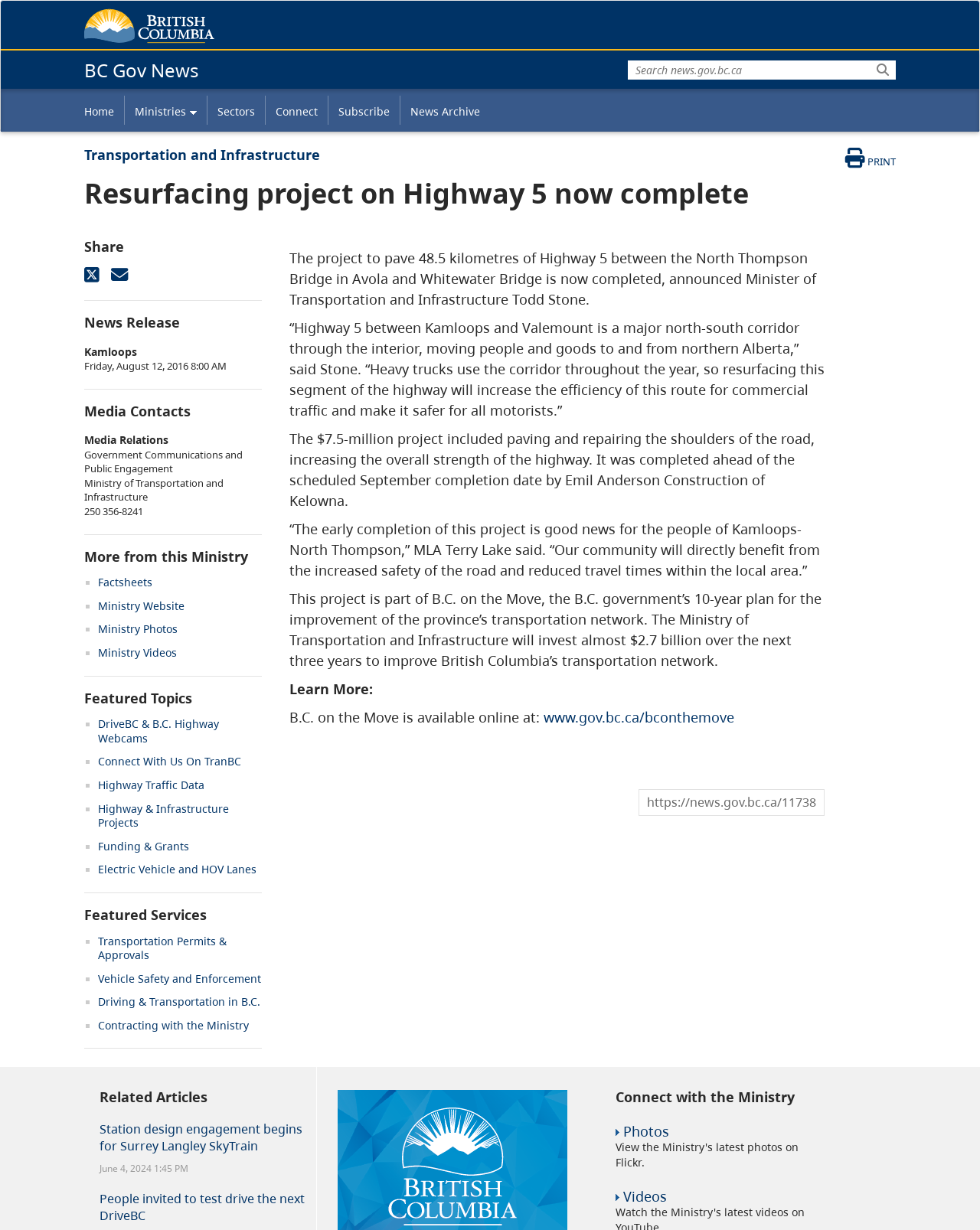Provide a short, one-word or phrase answer to the question below:
What is the cost of the project mentioned in the webpage?

$7.5 million